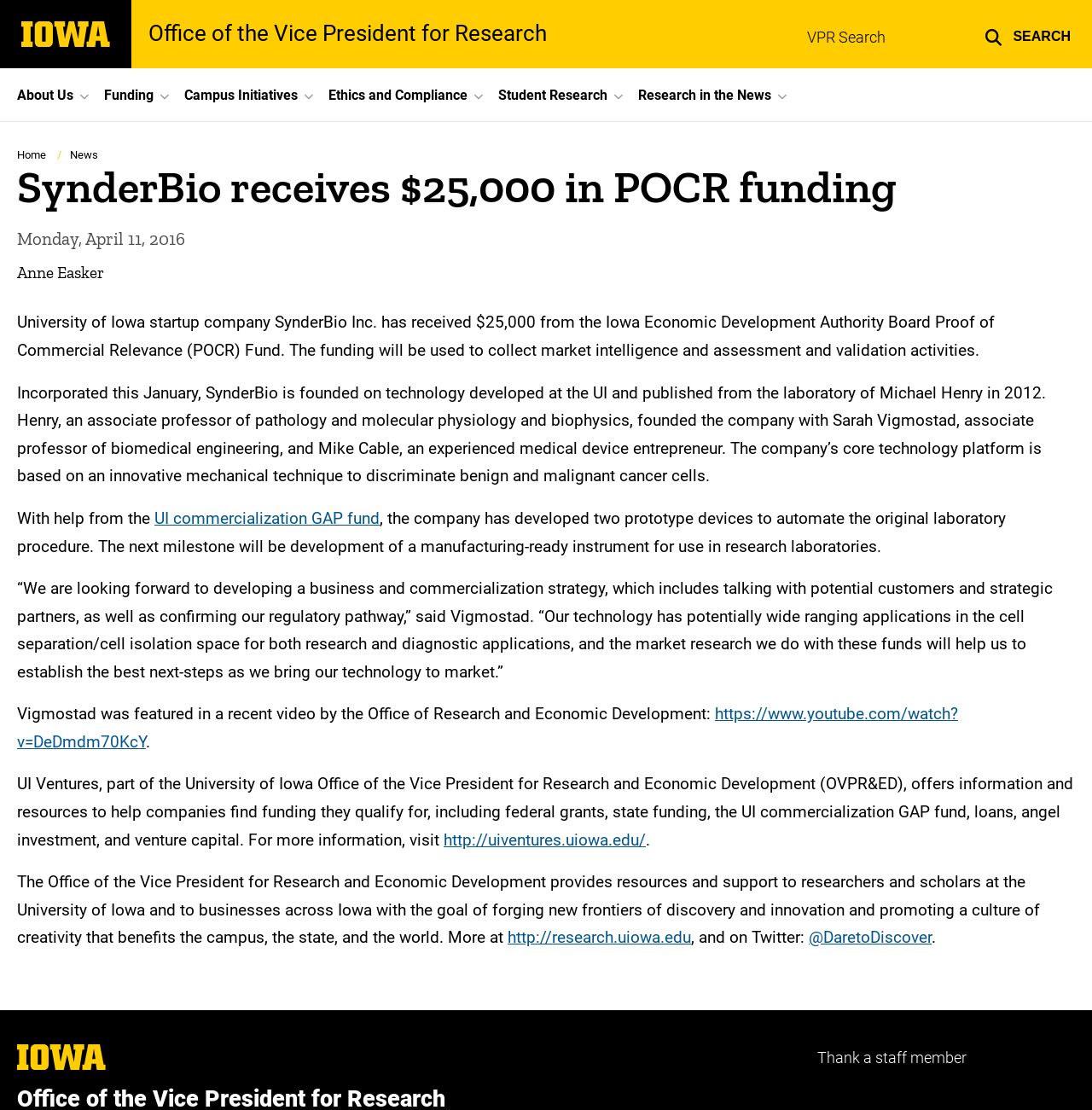Kindly respond to the following question with a single word or a brief phrase: 
What is the name of the university startup company that received funding?

SynderBio Inc.